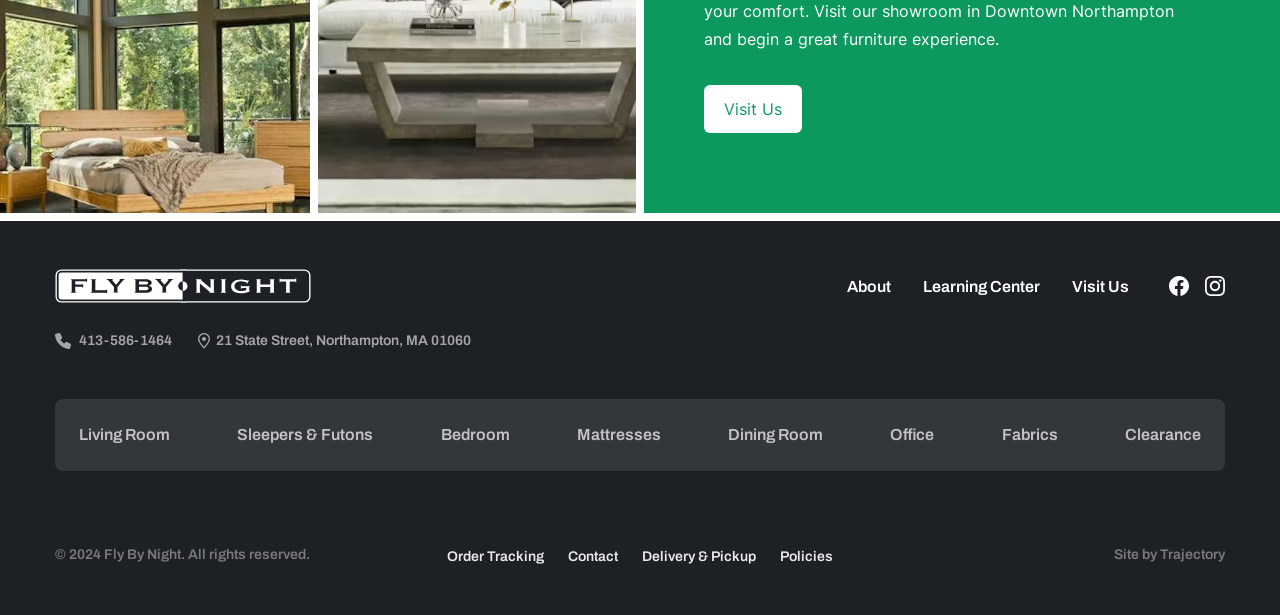Provide a one-word or one-phrase answer to the question:
What is the name of the company that developed the website?

Trajectory